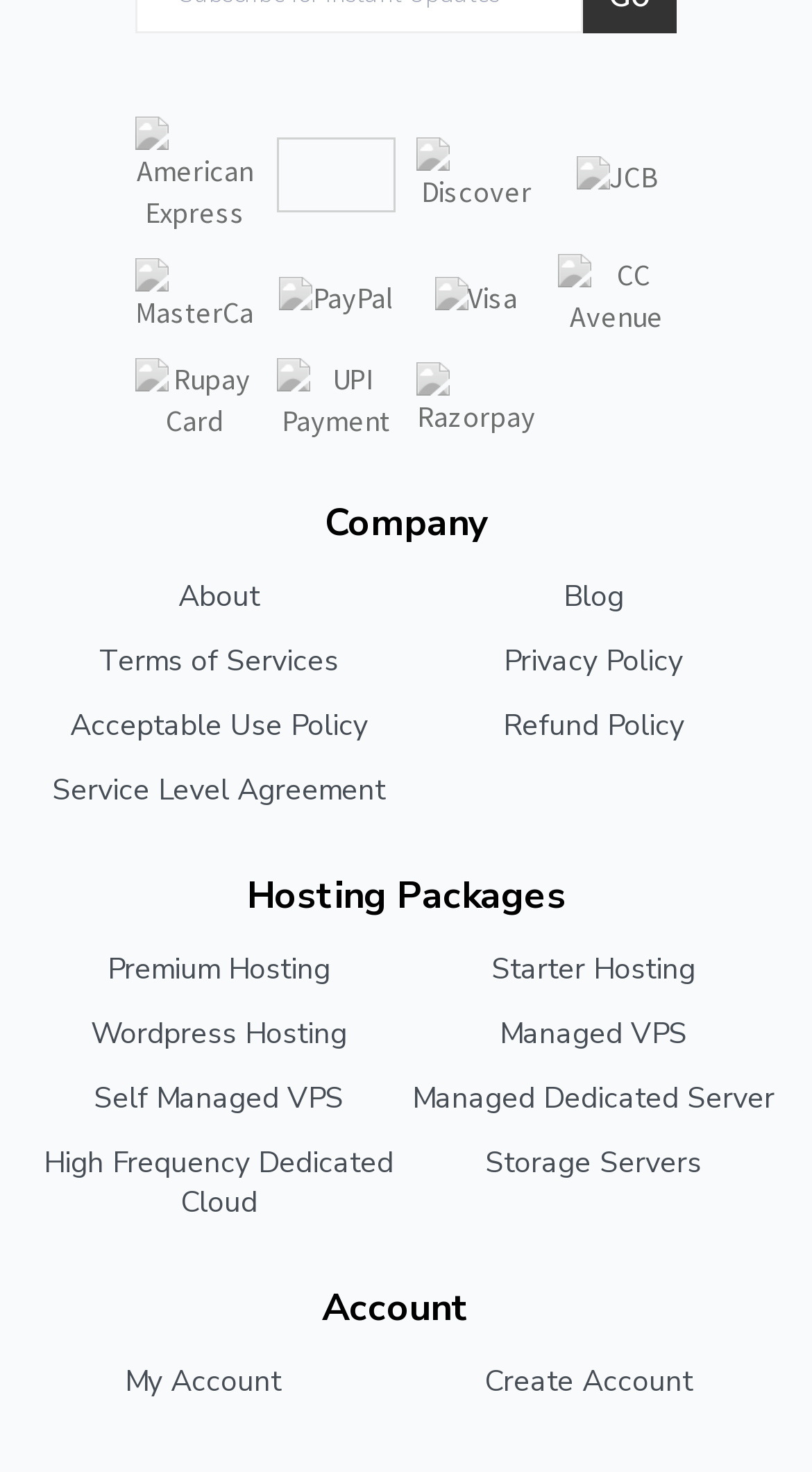Locate the bounding box coordinates of the segment that needs to be clicked to meet this instruction: "Read the blog".

[0.5, 0.392, 0.962, 0.419]